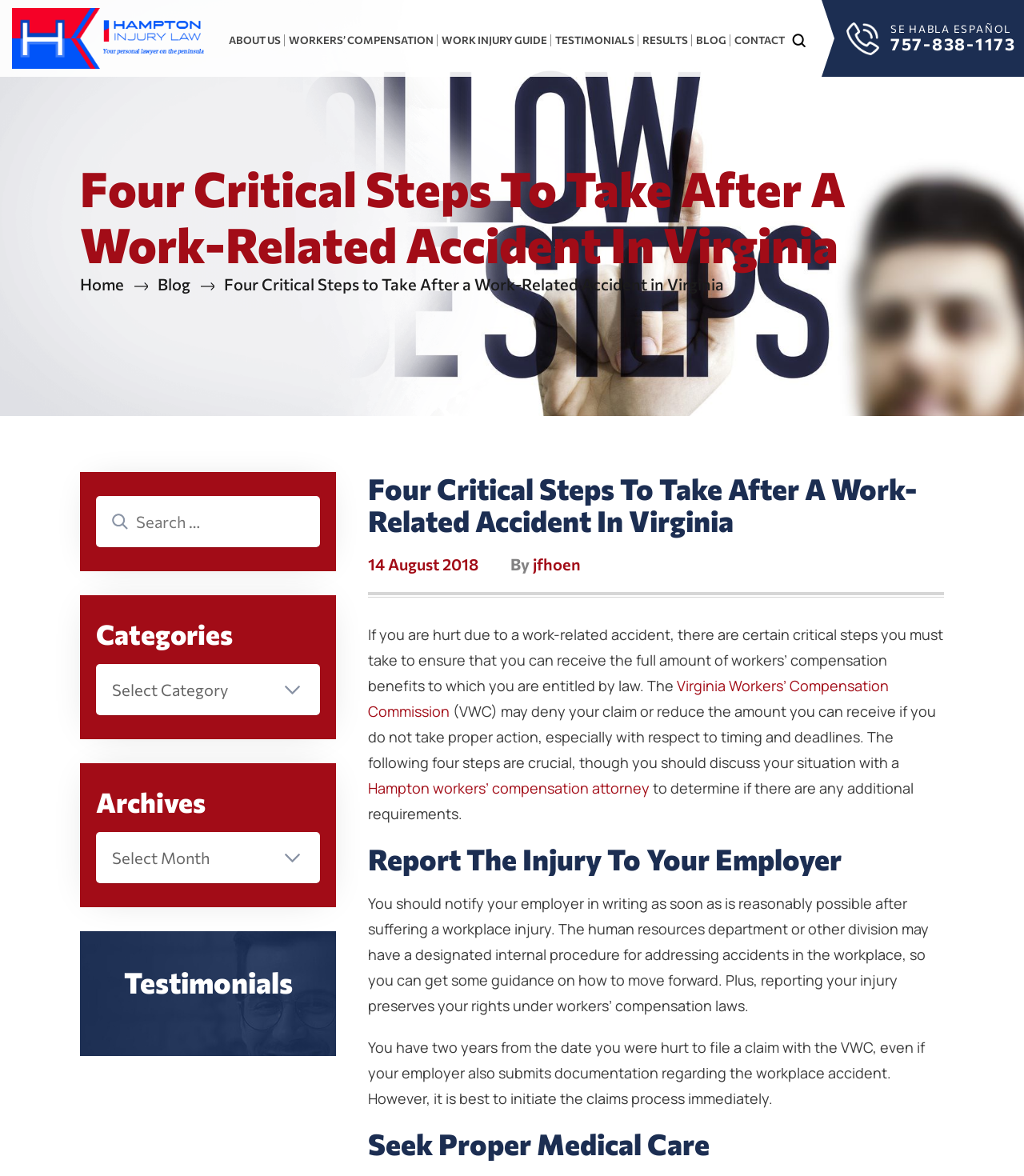Locate the bounding box coordinates of the UI element described by: "name="s" placeholder="Search …"". The bounding box coordinates should consist of four float numbers between 0 and 1, i.e., [left, top, right, bottom].

[0.094, 0.422, 0.312, 0.465]